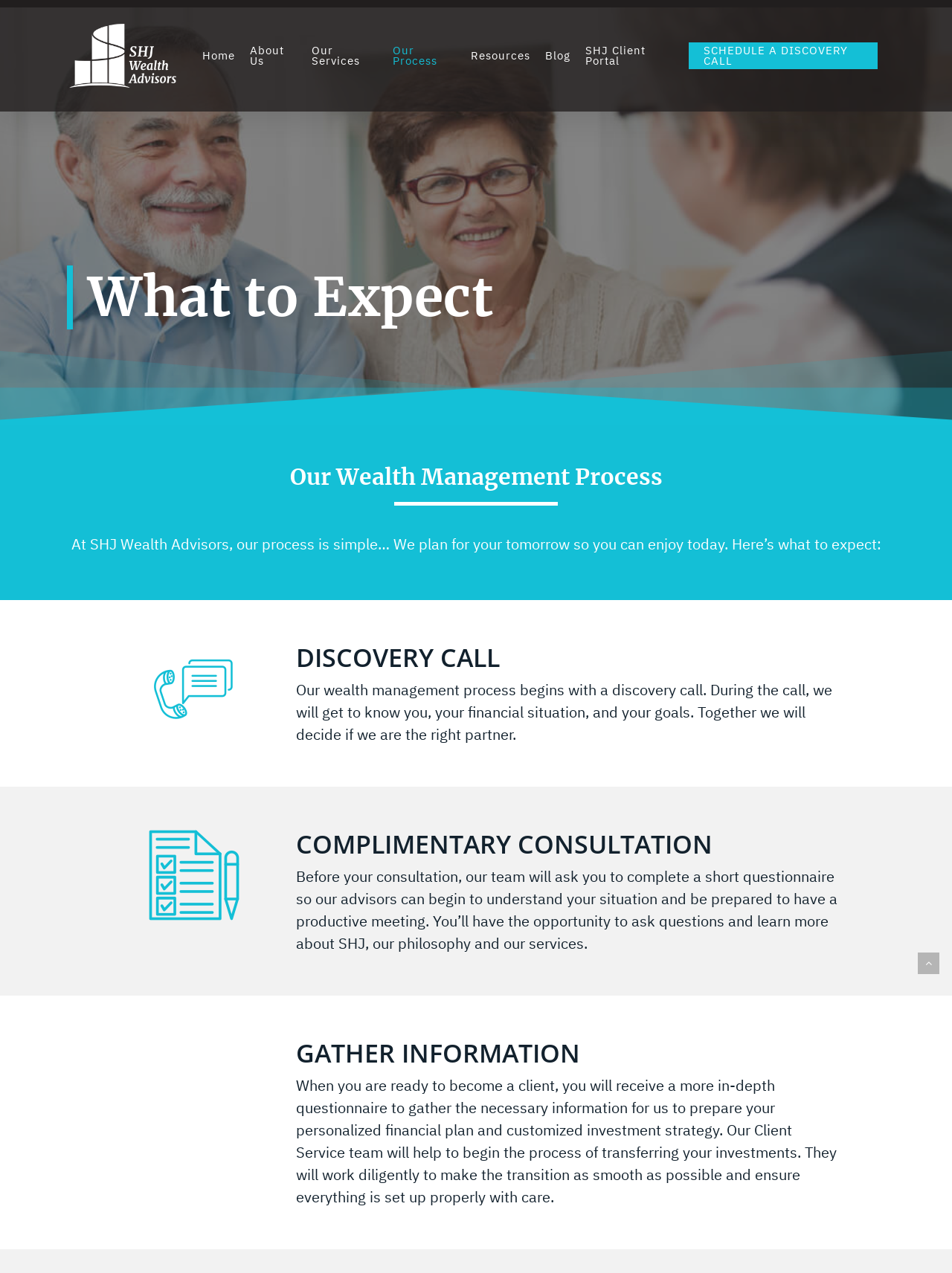How many headings are there in the 'Our Wealth Management Process' section?
Based on the image, provide your answer in one word or phrase.

4